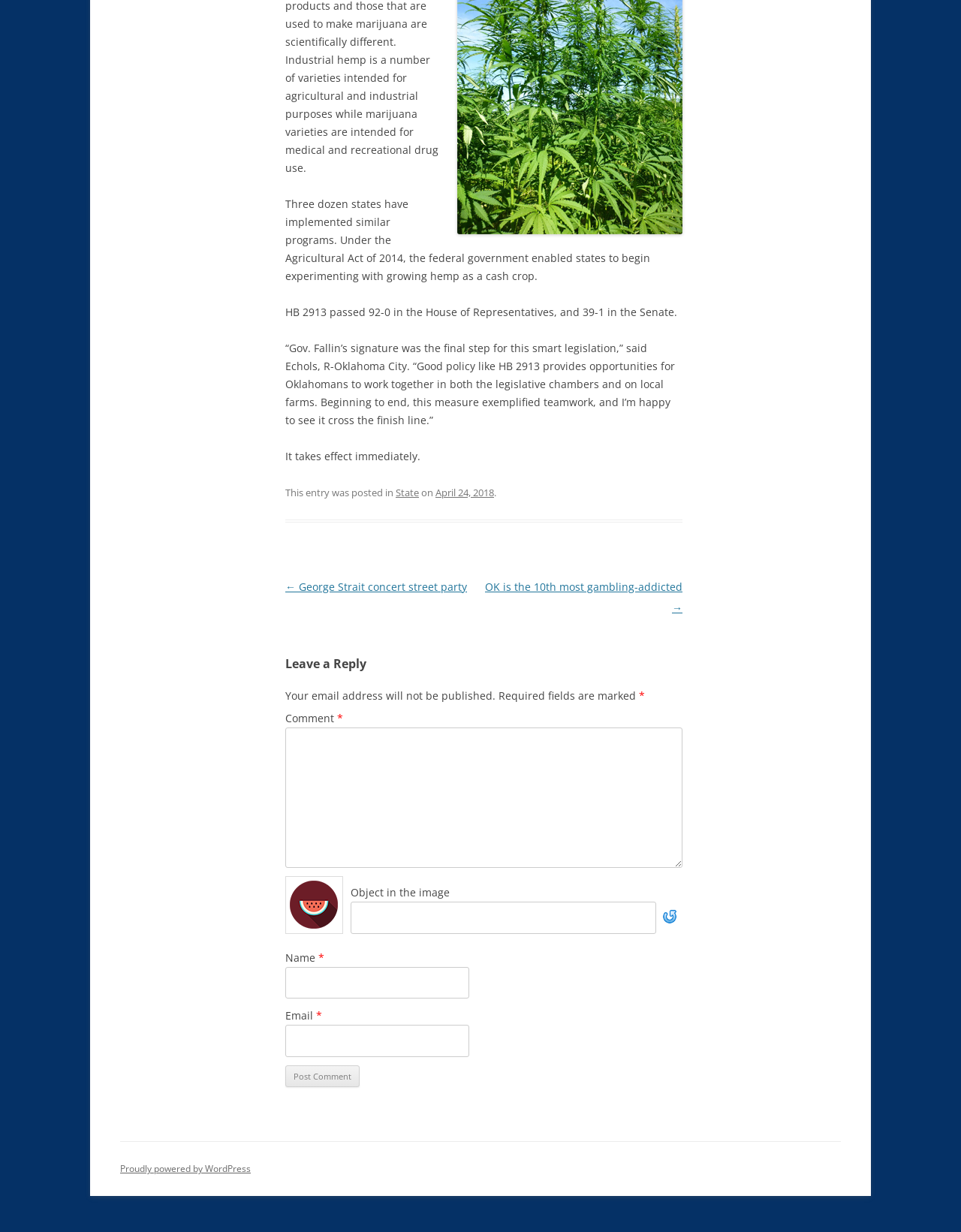Analyze the image and provide a detailed answer to the question: How many states have implemented similar programs?

The answer can be found in the first static text element, which states that 'Three dozen states have implemented similar programs'.